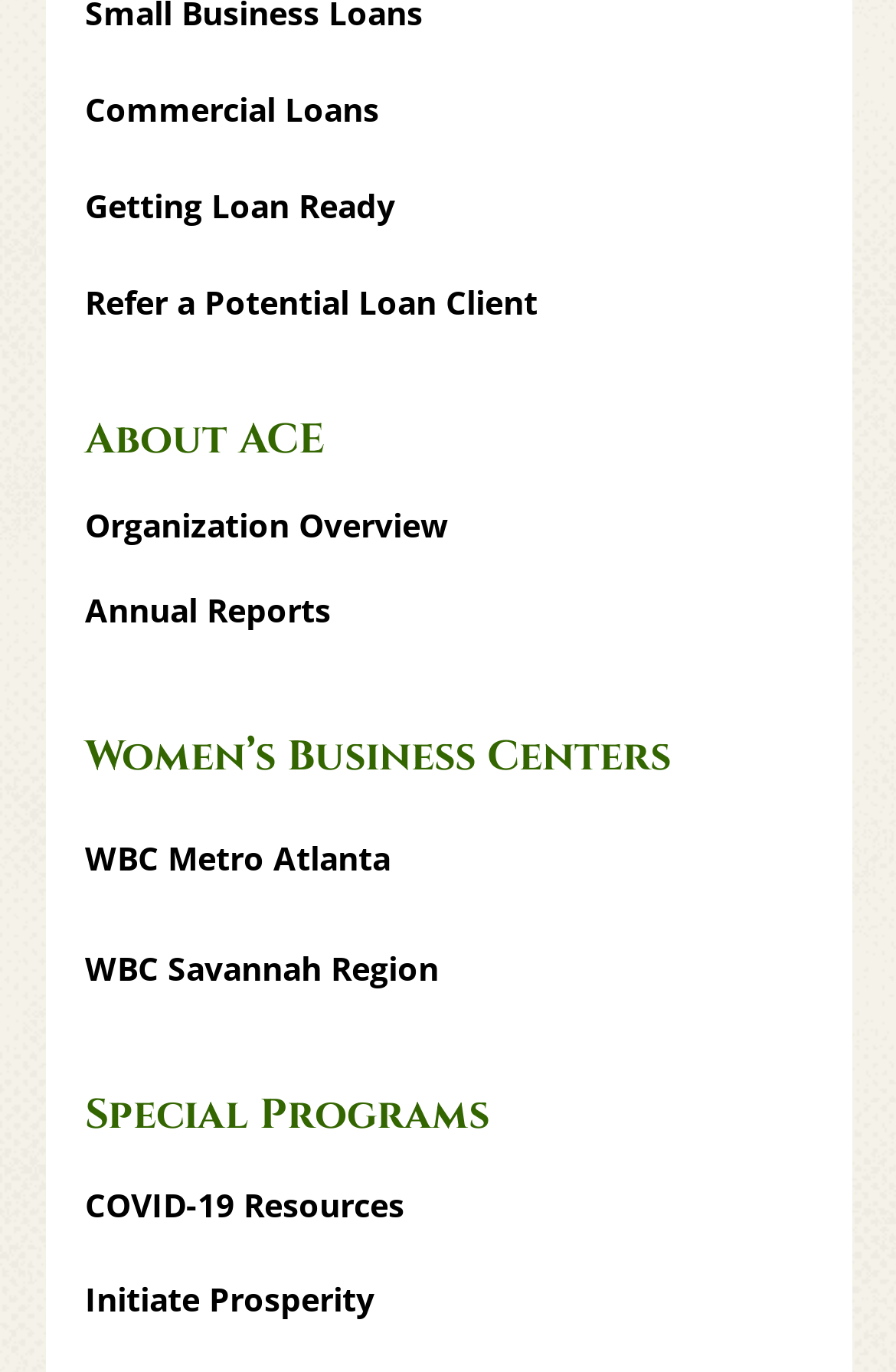Pinpoint the bounding box coordinates of the element that must be clicked to accomplish the following instruction: "Learn about commercial loans". The coordinates should be in the format of four float numbers between 0 and 1, i.e., [left, top, right, bottom].

[0.095, 0.064, 0.423, 0.096]